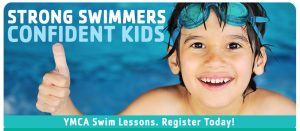What is the message below the boy?
Provide a detailed and well-explained answer to the question.

The image has a text overlay with a promotional message, and below the boy, there is an encouraging message that reads 'YMCA Swim Lessons. Register Today!', which is likely an invitation to sign up for the YMCA's swim lessons.